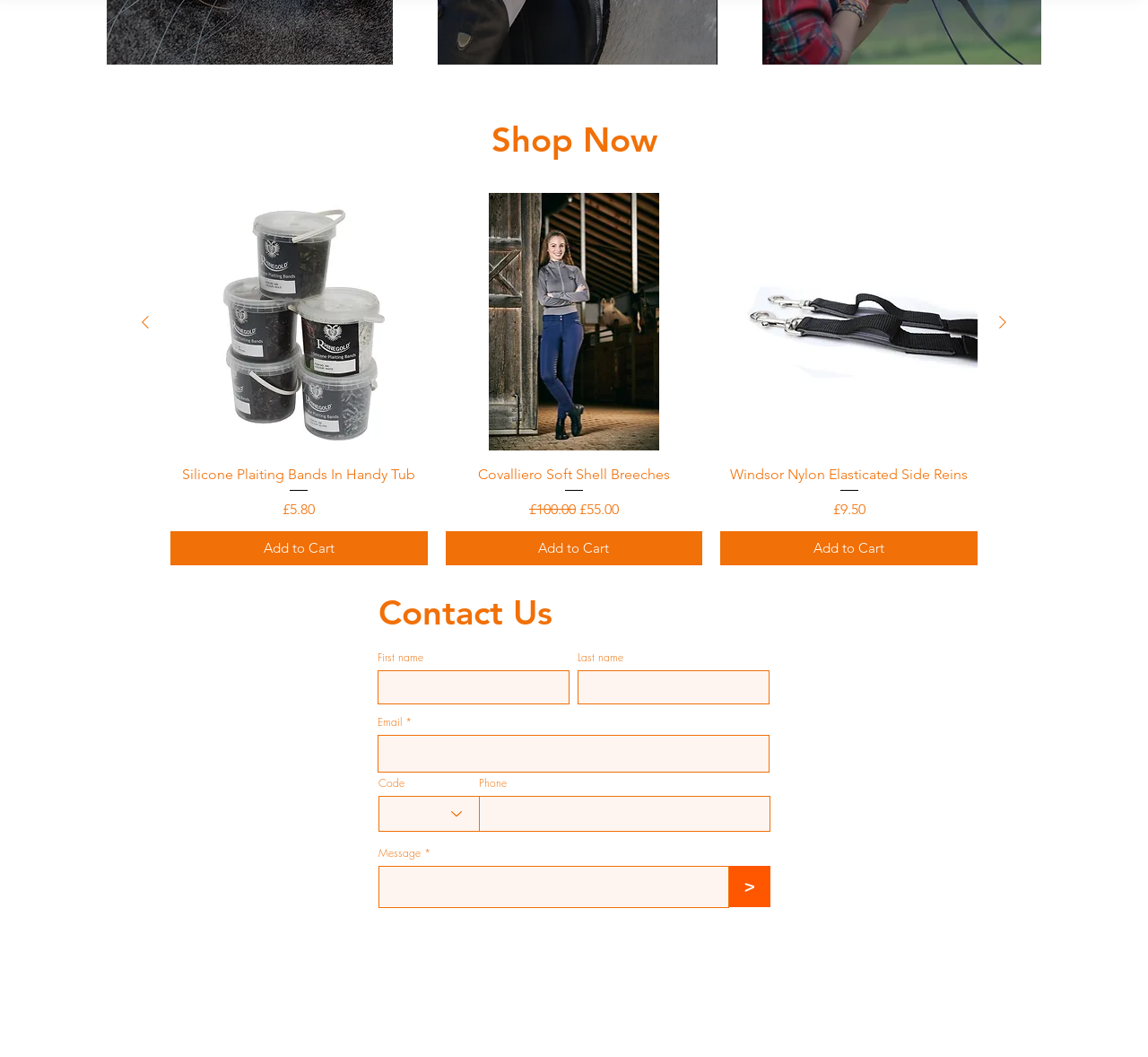Based on the element description "name="phone" placeholder=""", predict the bounding box coordinates of the UI element.

[0.417, 0.753, 0.671, 0.787]